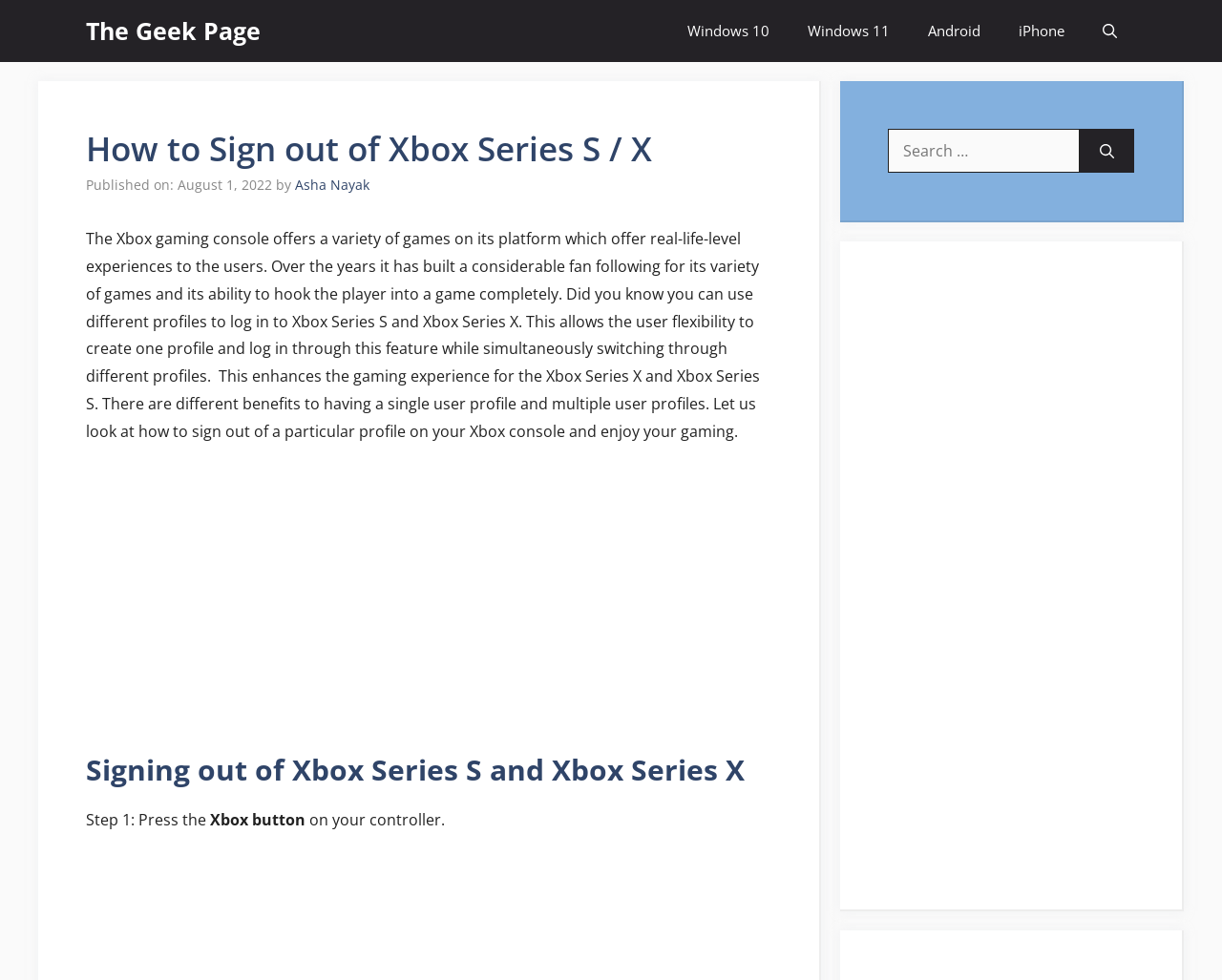Answer the following in one word or a short phrase: 
What is the author's name of the article?

Asha Nayak